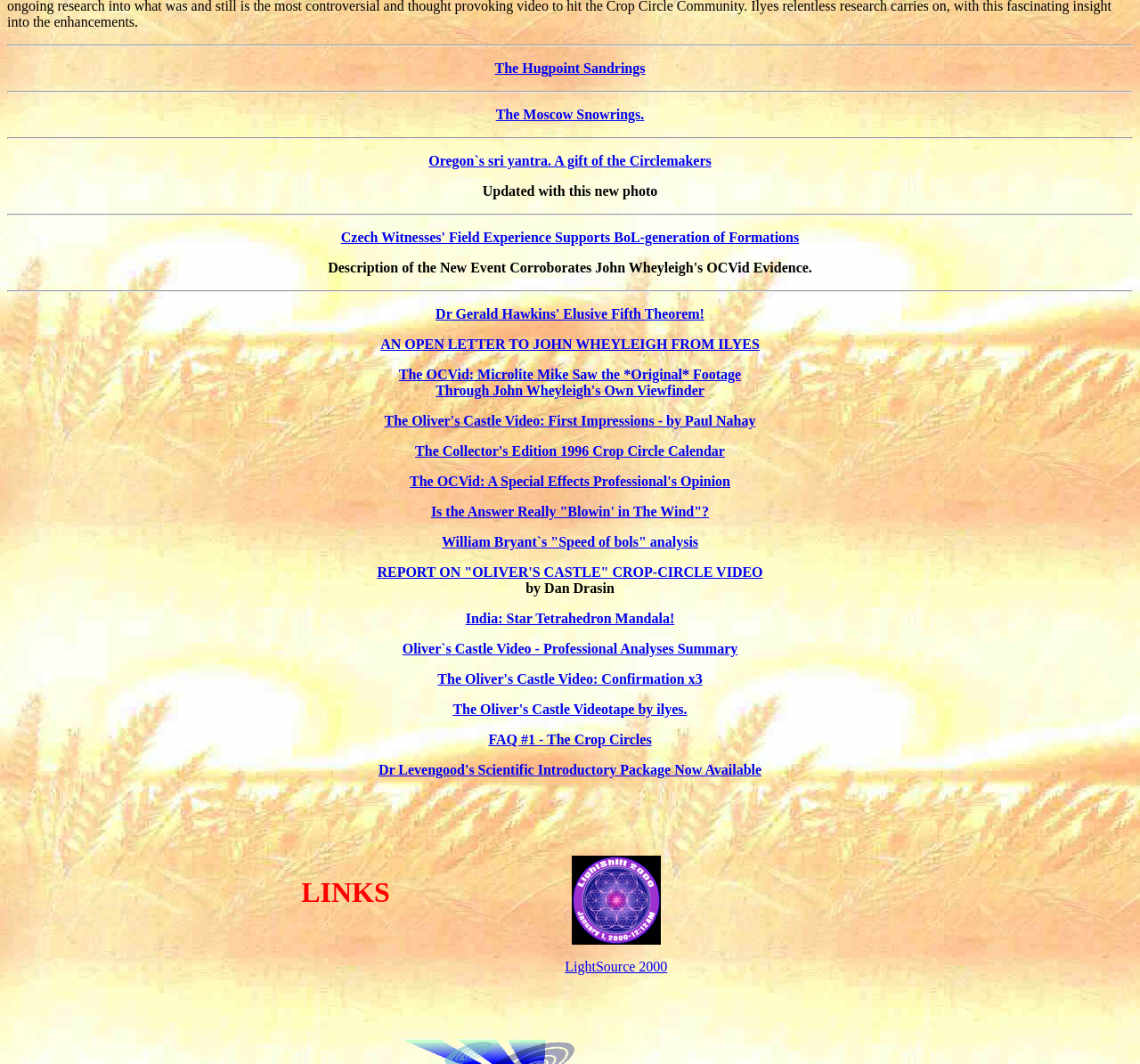What is the text above the link 'Czech Witnesses' Field Experience Supports BoL-generation of Formations'?
Please use the visual content to give a single word or phrase answer.

Updated with this new photo